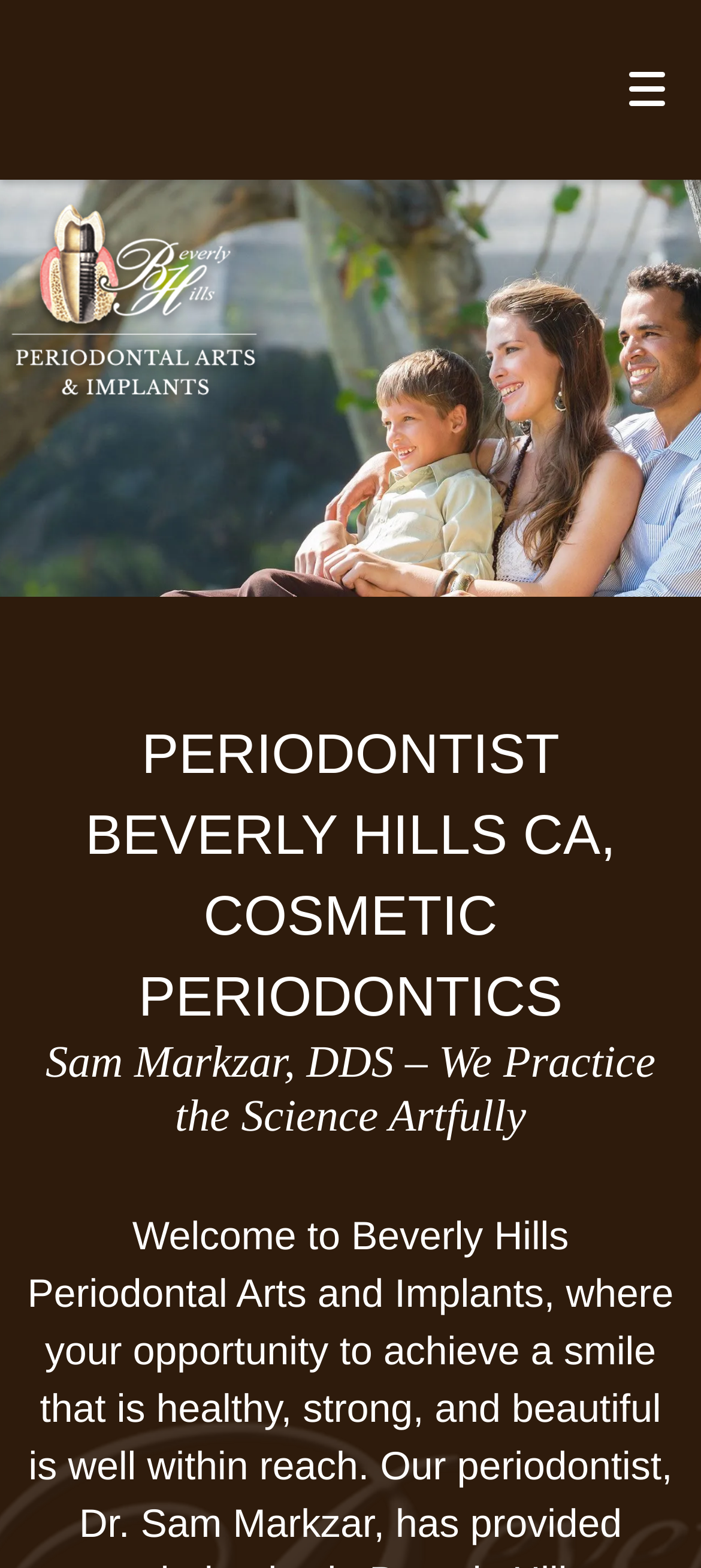Use a single word or phrase to answer the question: What is the purpose of the 'Leave a review' button?

To leave a review